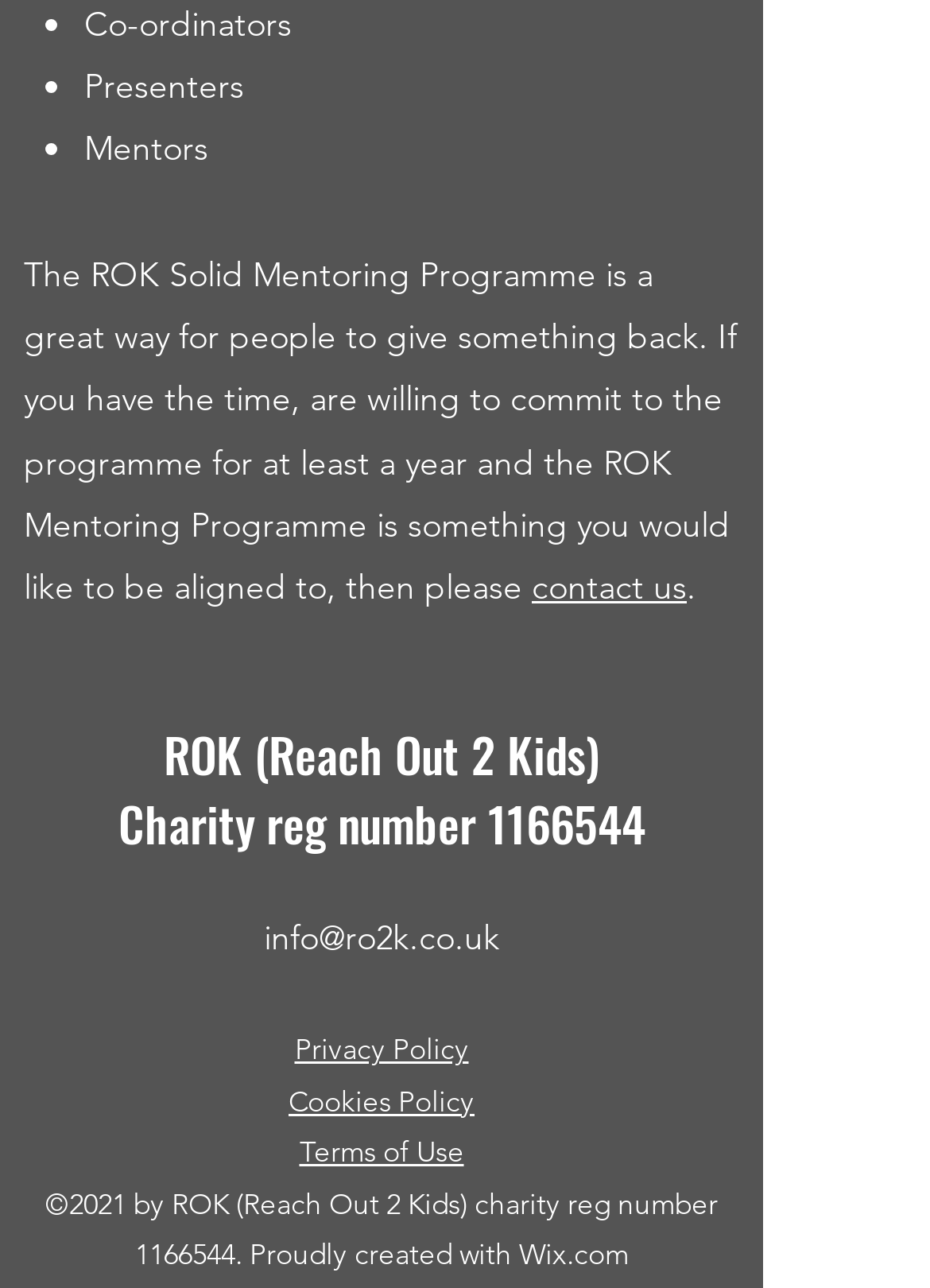Highlight the bounding box coordinates of the region I should click on to meet the following instruction: "click contact us".

[0.572, 0.439, 0.738, 0.473]